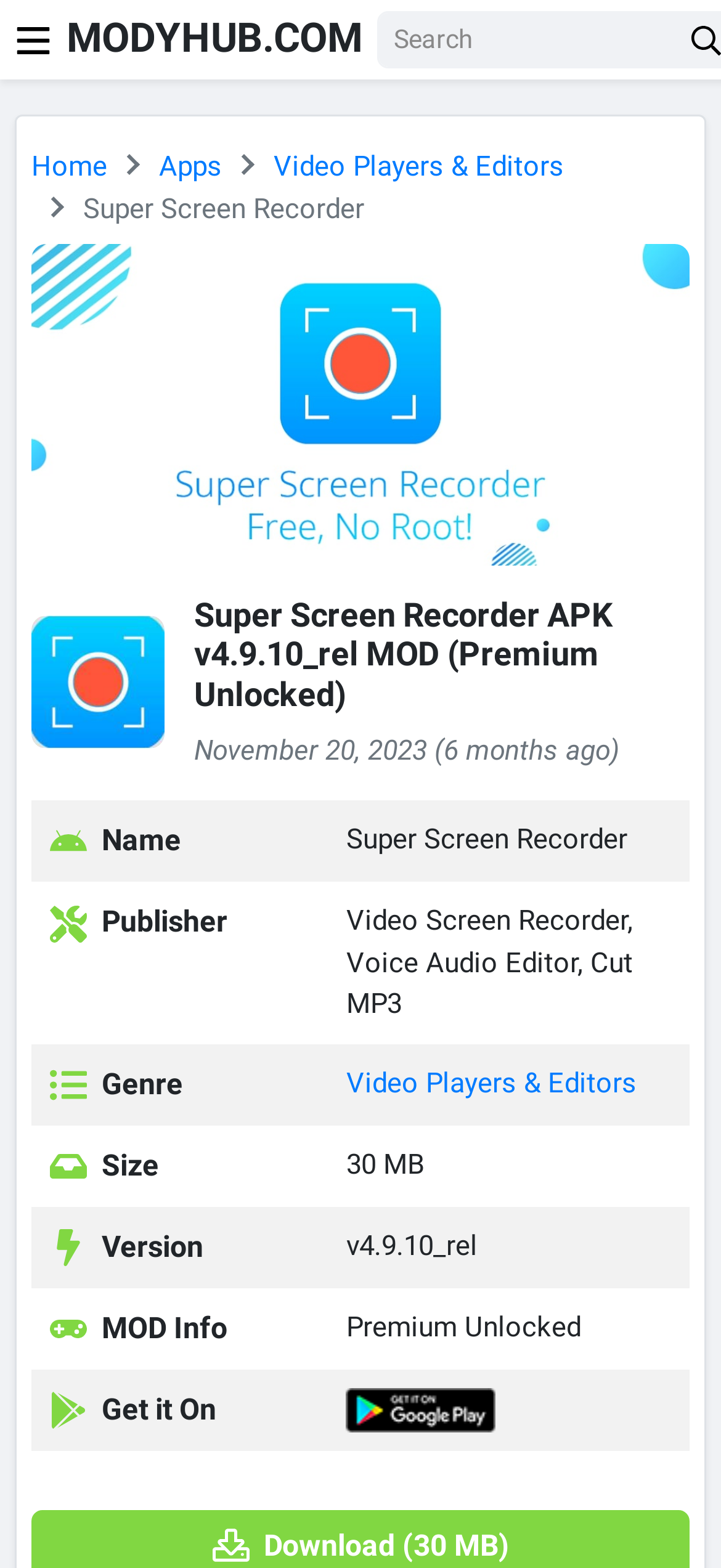Highlight the bounding box coordinates of the region I should click on to meet the following instruction: "View the details of Video Players & Editors".

[0.48, 0.68, 0.883, 0.701]